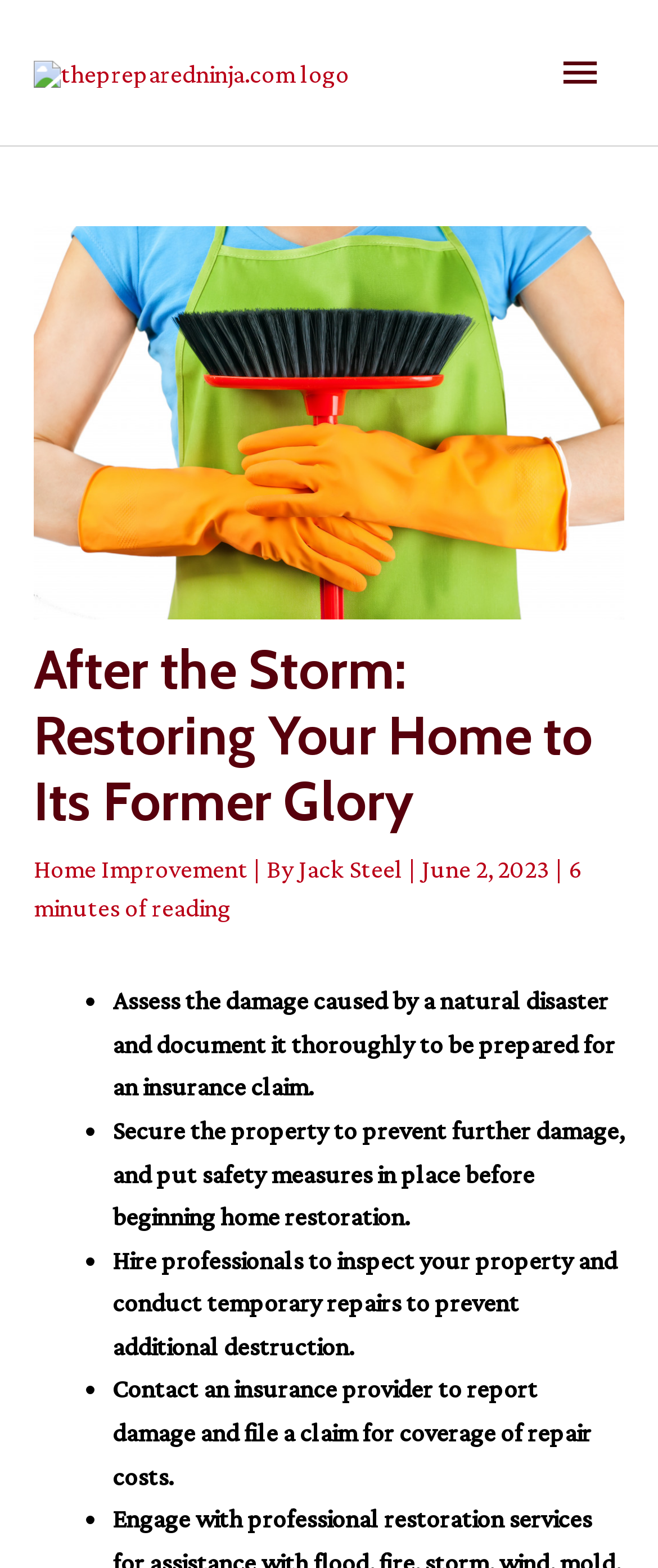Kindly respond to the following question with a single word or a brief phrase: 
How many steps are mentioned for home restoration?

5